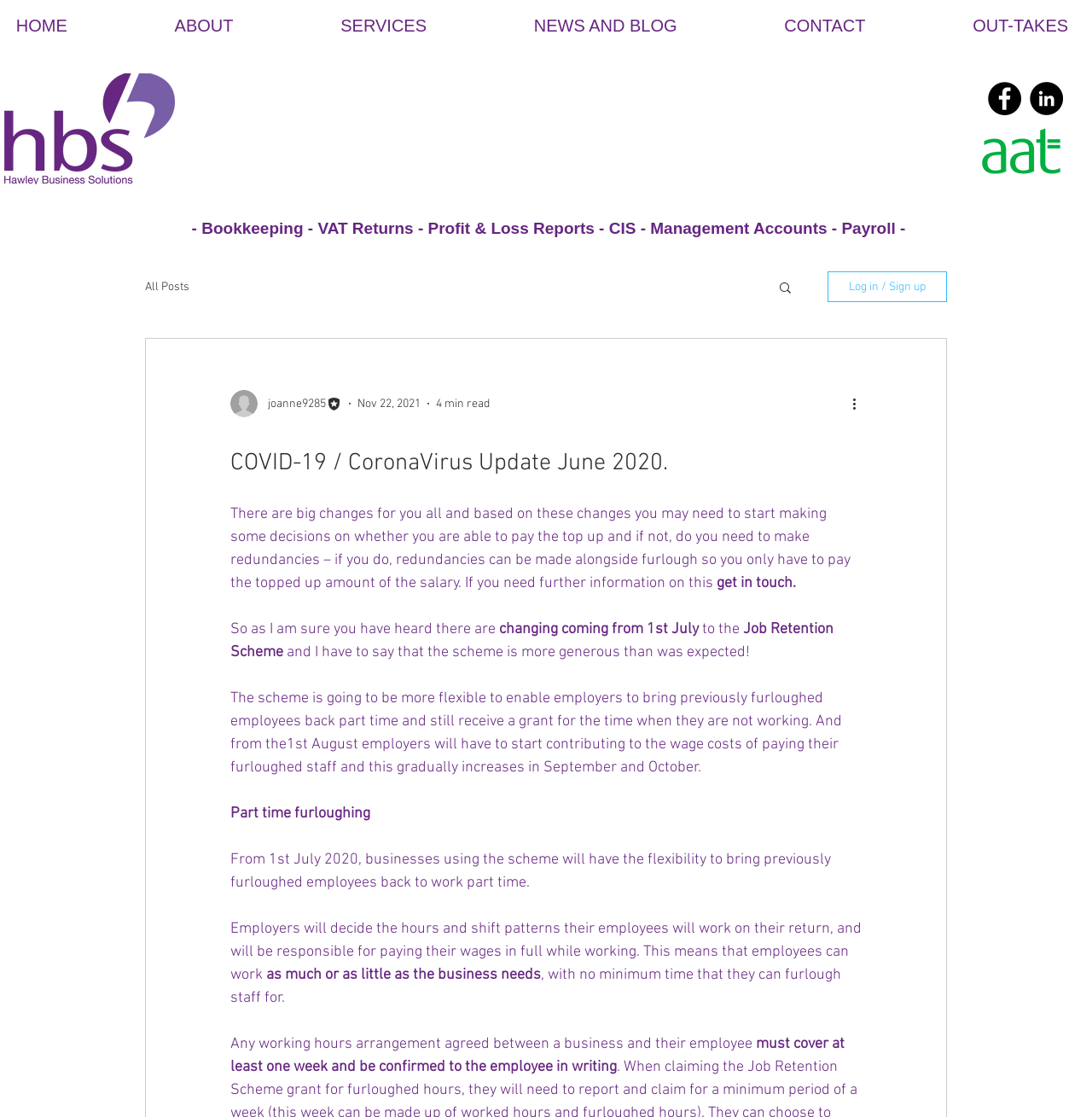Could you specify the bounding box coordinates for the clickable section to complete the following instruction: "Read more about COVID-19 updates"?

[0.211, 0.394, 0.789, 0.431]